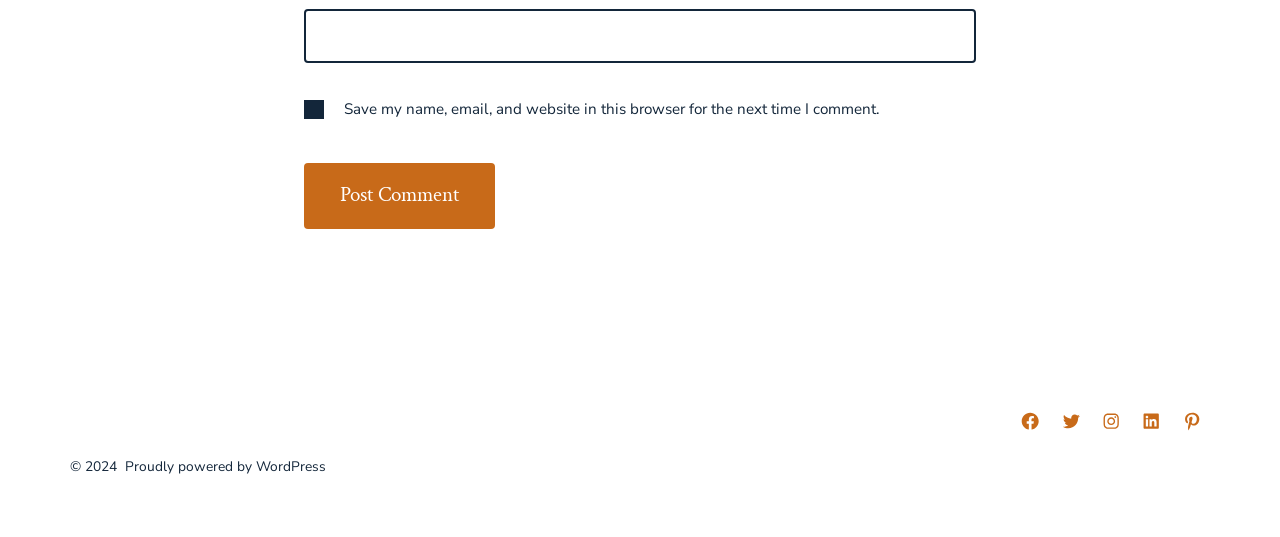What is the purpose of the 'Post Comment' button?
Use the image to answer the question with a single word or phrase.

To submit a comment